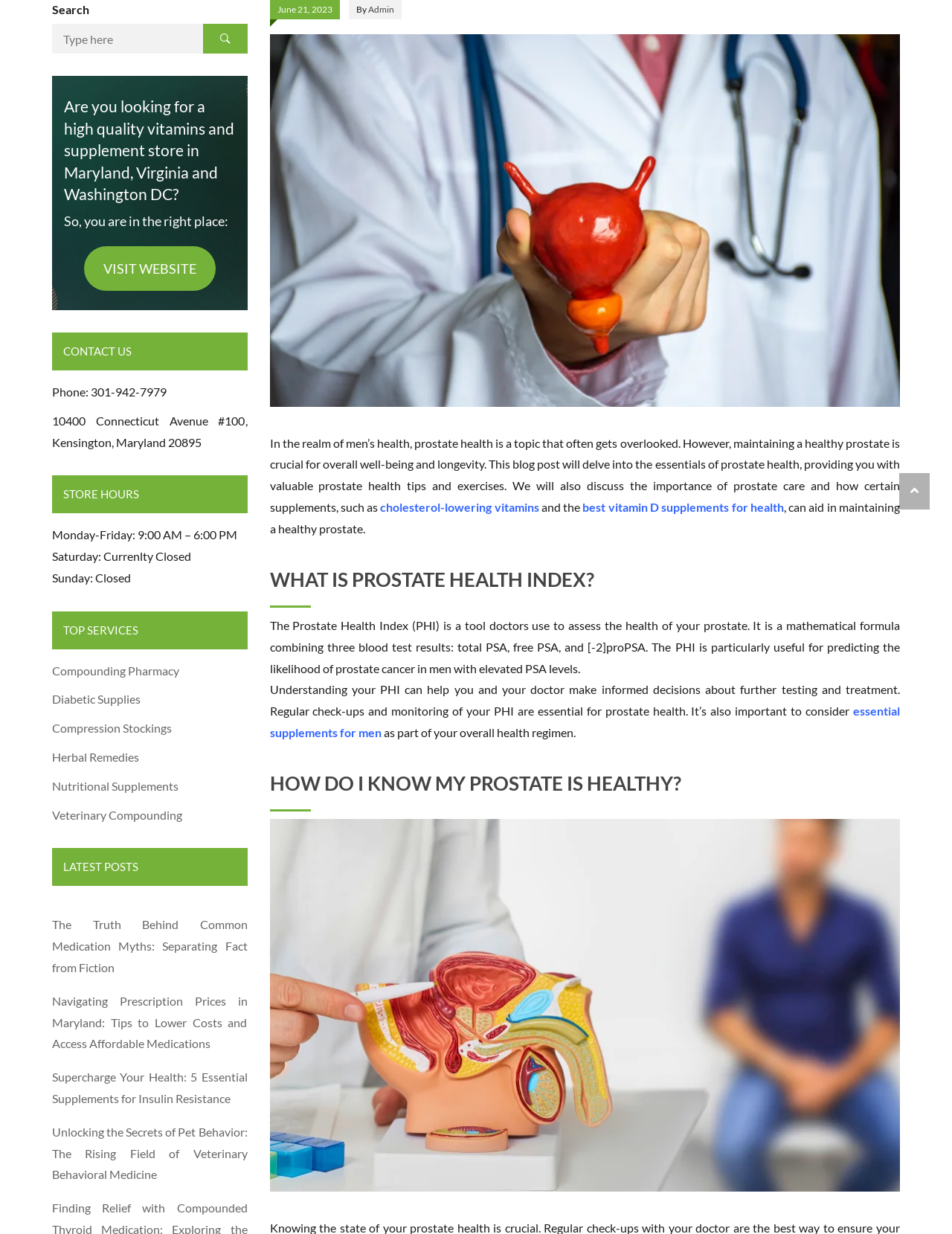Find the bounding box coordinates for the element described here: "Search".

[0.213, 0.02, 0.26, 0.044]